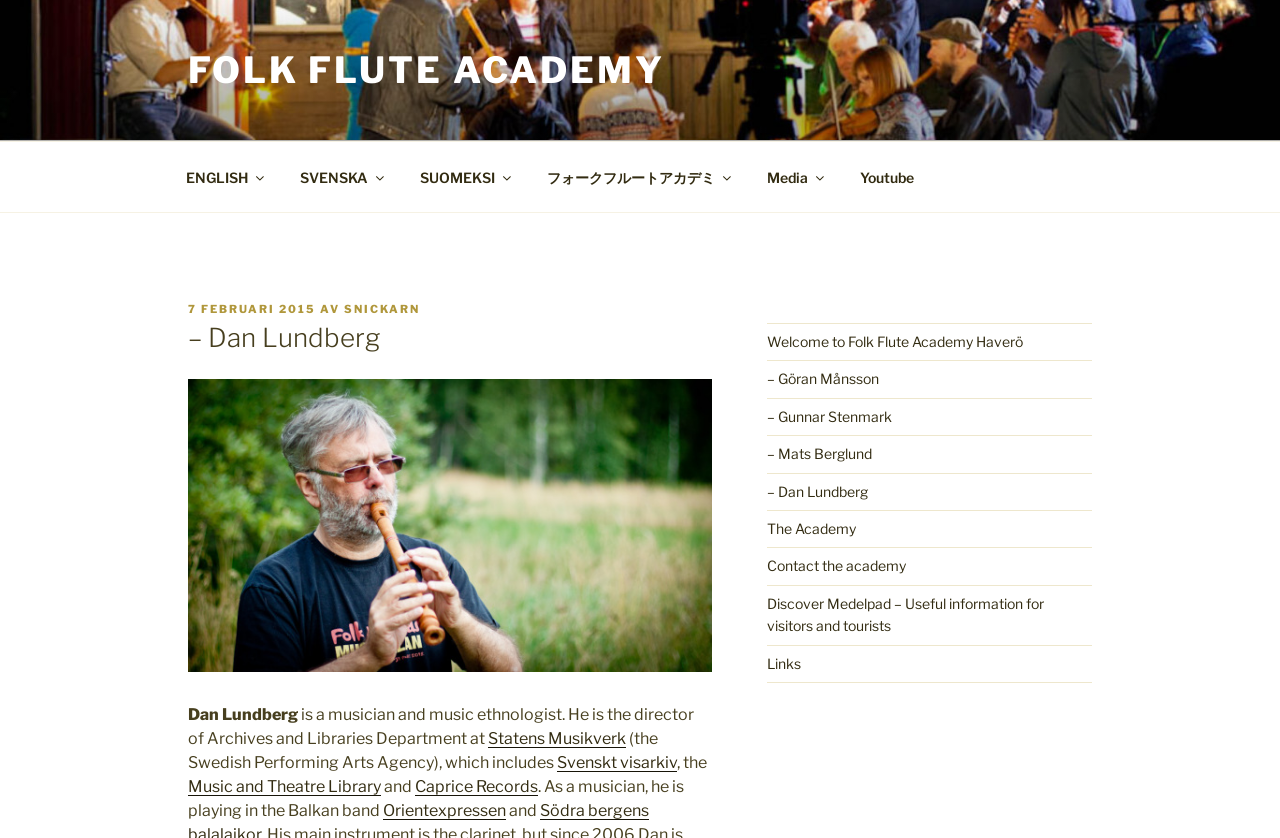Provide a thorough description of the webpage you see.

The webpage is about Dan Lundberg, a musician and music ethnologist, and his Folk Flute Academy. At the top, there is a navigation menu with links to different languages, including English, Svenska, Suomeksi, and Japanese. Below the navigation menu, there is a header section with a link to "Media" and "Youtube".

In the main content area, there is a heading with Dan Lundberg's name, followed by a brief description of his profession and role as the director of Archives and Libraries Department at Statens Musikverk, the Swedish Performing Arts Agency. There is also an image of the Folk Flute Academy 2014.

The text continues to describe Dan Lundberg's affiliations, including Svenskt visarkiv, Music and Theatre Library, Caprice Records, and his involvement with the Balkan band Orientexpressen.

On the right side of the page, there is a complementary column with links to various pages, including "Welcome to Folk Flute Academy Haverö", profiles of other individuals, such as Göran Månsson, Gunnar Stenmark, and Mats Berglund, as well as links to "The Academy", "Contact the academy", and "Links". There is also a link to "Discover Medelpad – Useful information for visitors and tourists".